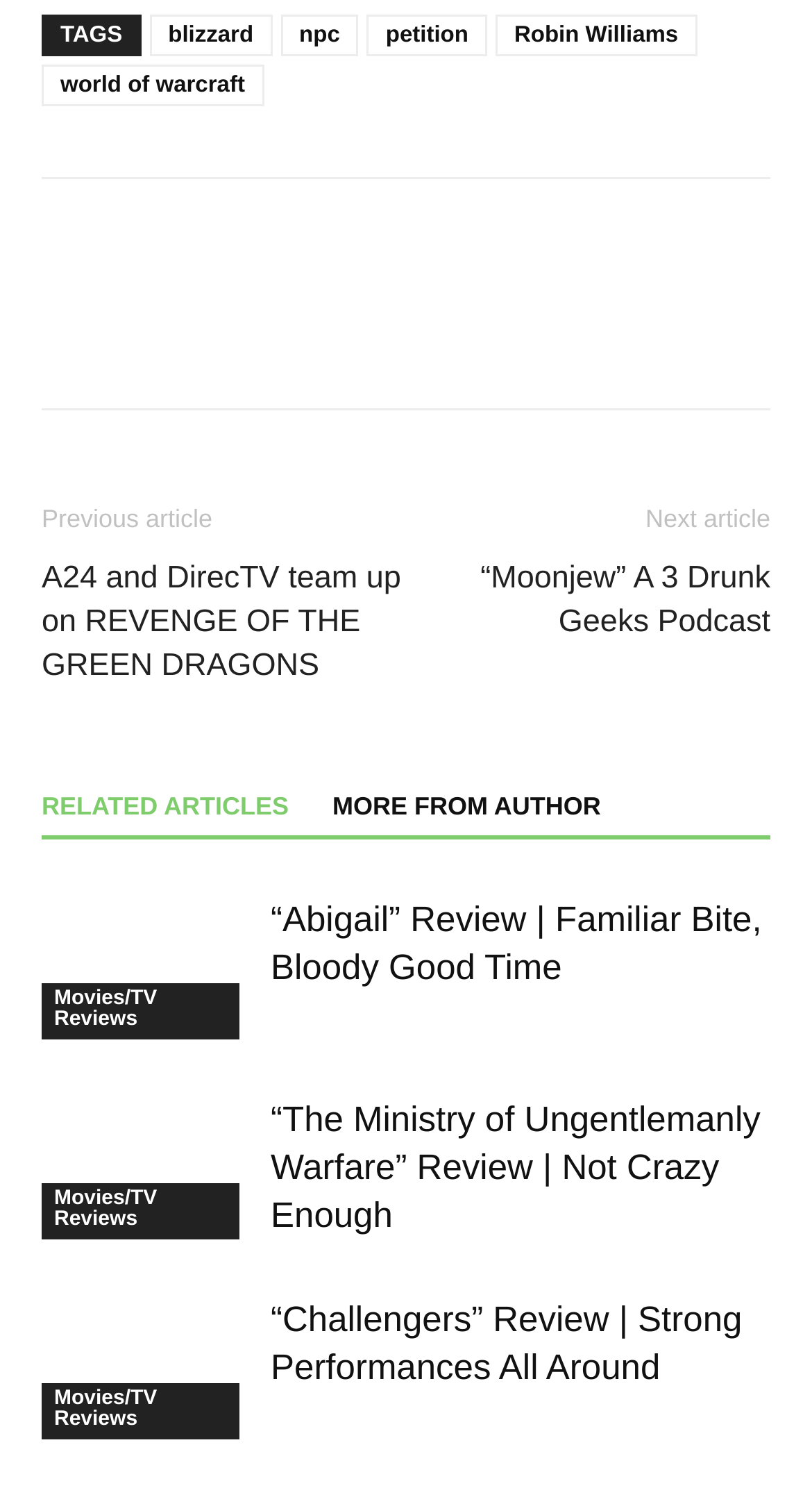Please specify the bounding box coordinates for the clickable region that will help you carry out the instruction: "check out the review of The Ministry of Ungentlemanly Warfare".

[0.333, 0.739, 0.937, 0.83]